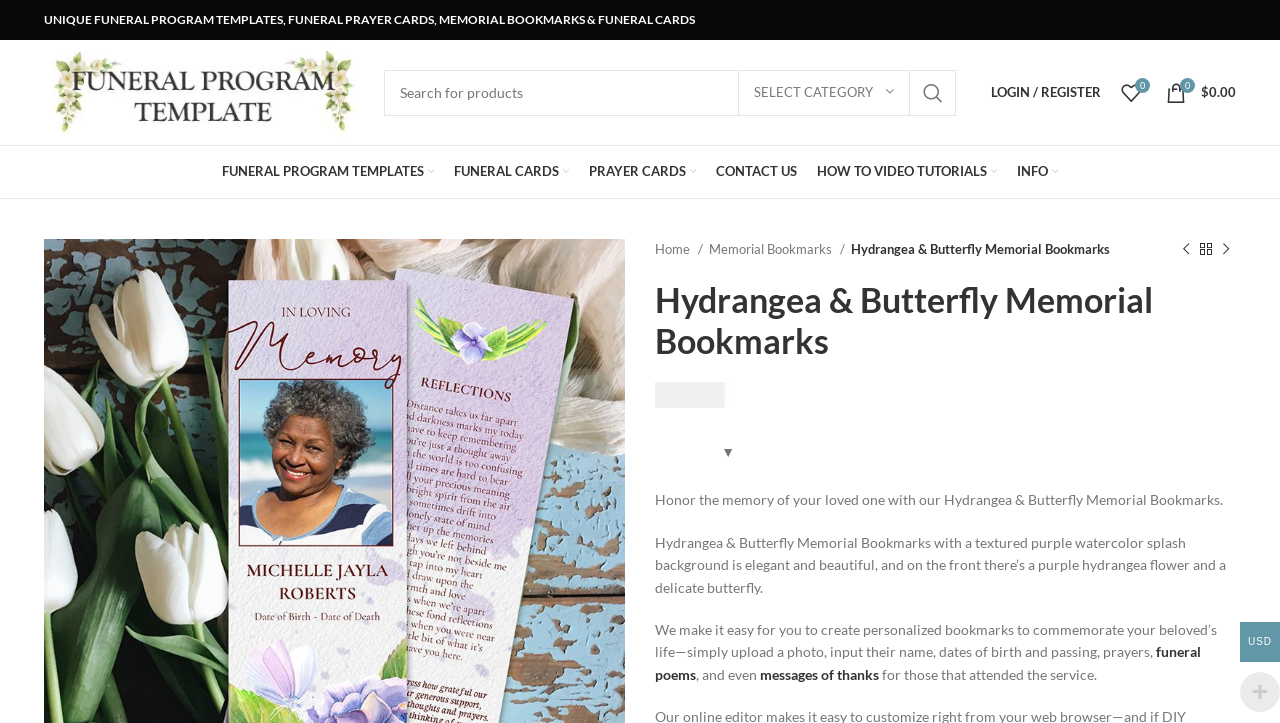Please provide a brief answer to the question using only one word or phrase: 
What is the category of the product being displayed?

Memorial Bookmarks